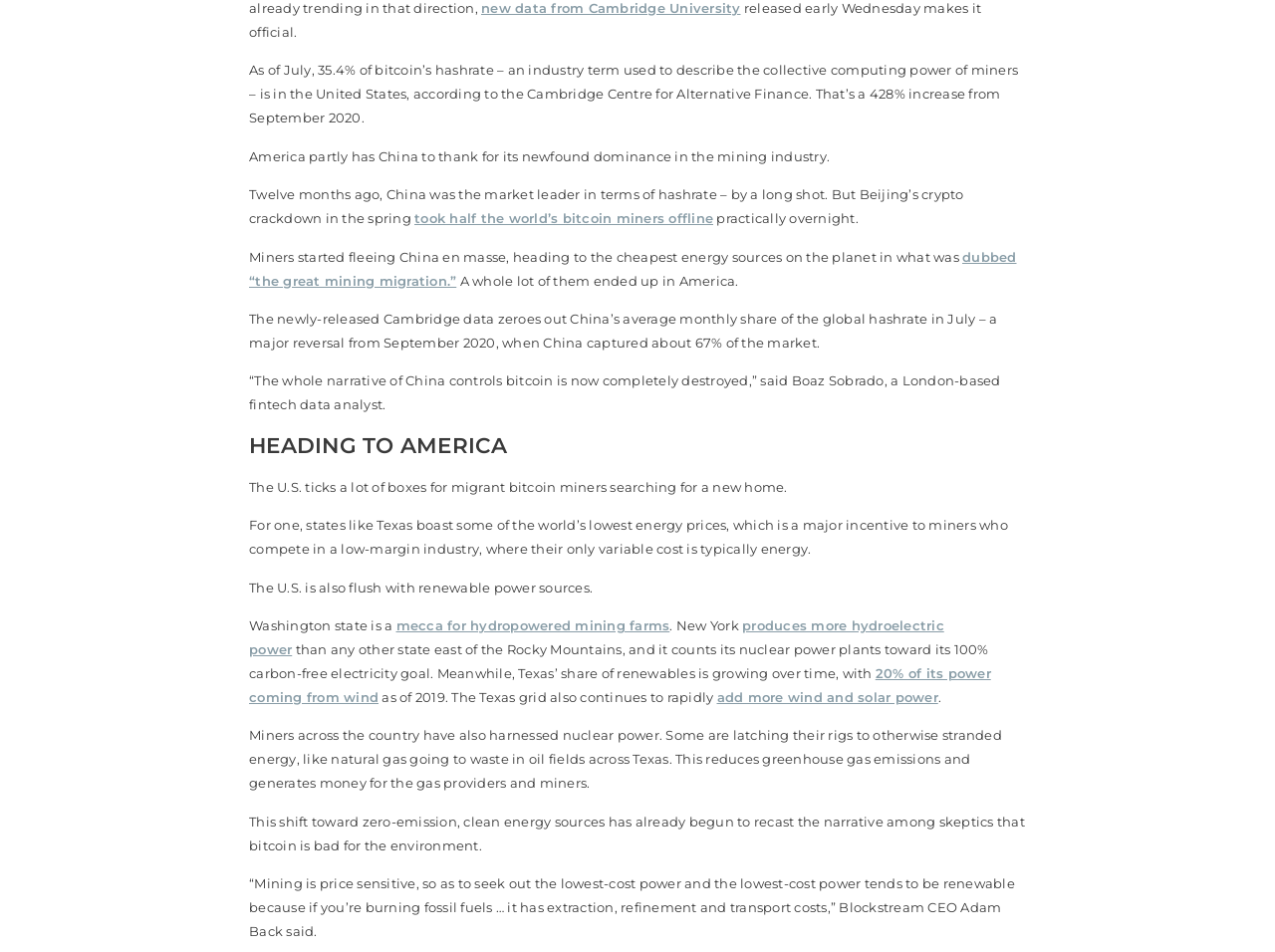Identify the bounding box coordinates of the HTML element based on this description: "produces more hydroelectric power".

[0.195, 0.648, 0.74, 0.69]